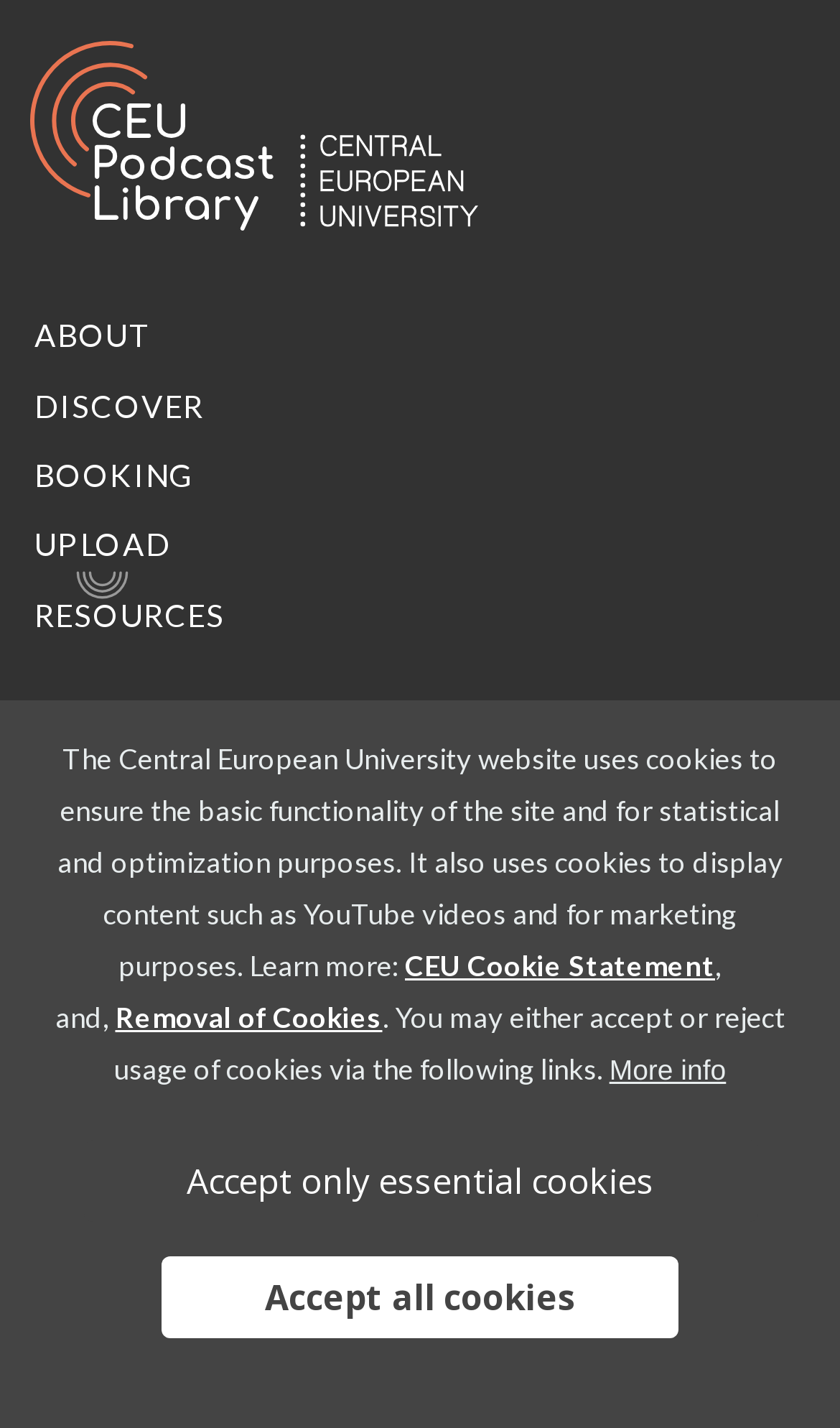Please answer the following question using a single word or phrase: 
How many links are in the top navigation bar?

5